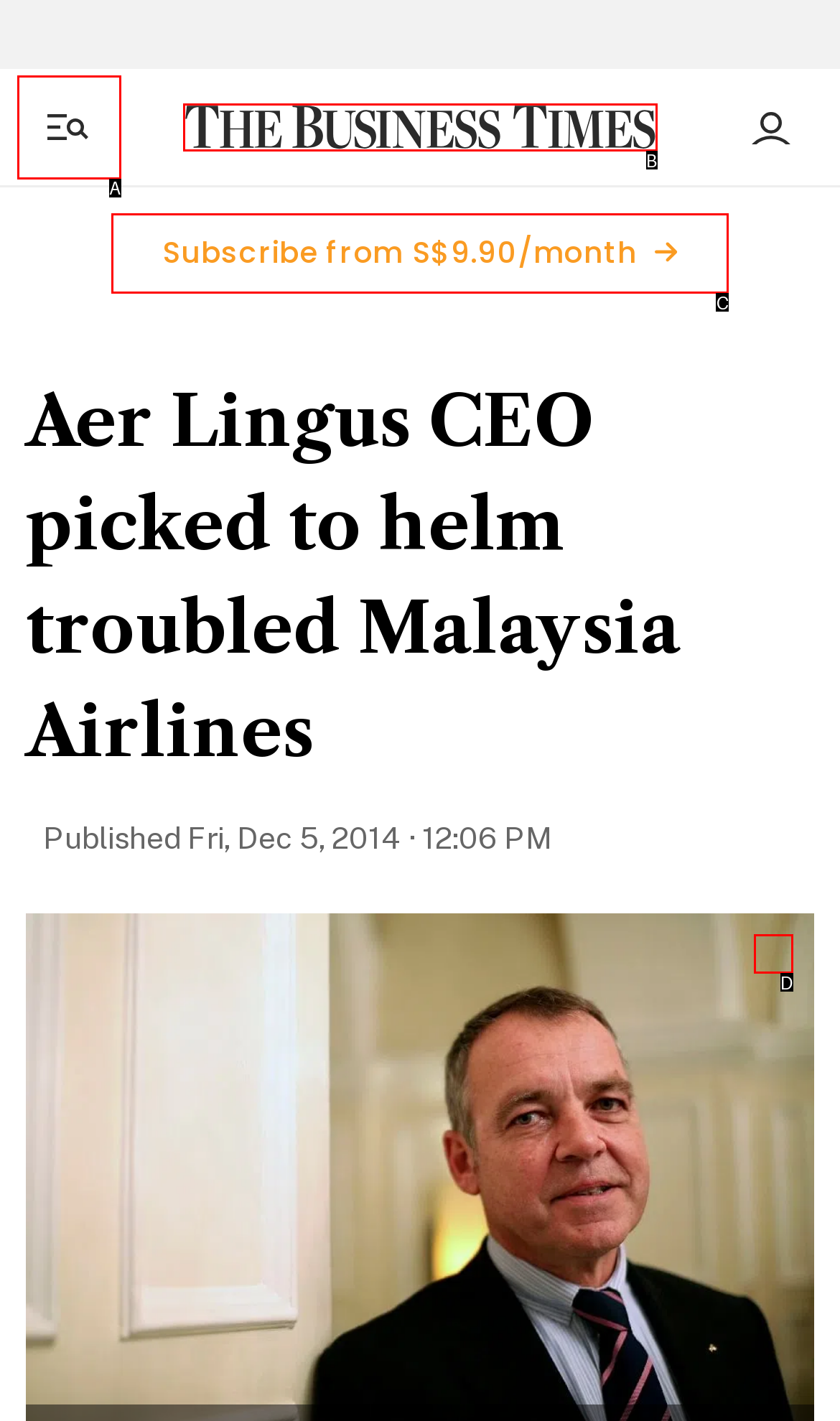Which HTML element among the options matches this description: aria-label="Toggle side menu"? Answer with the letter representing your choice.

A